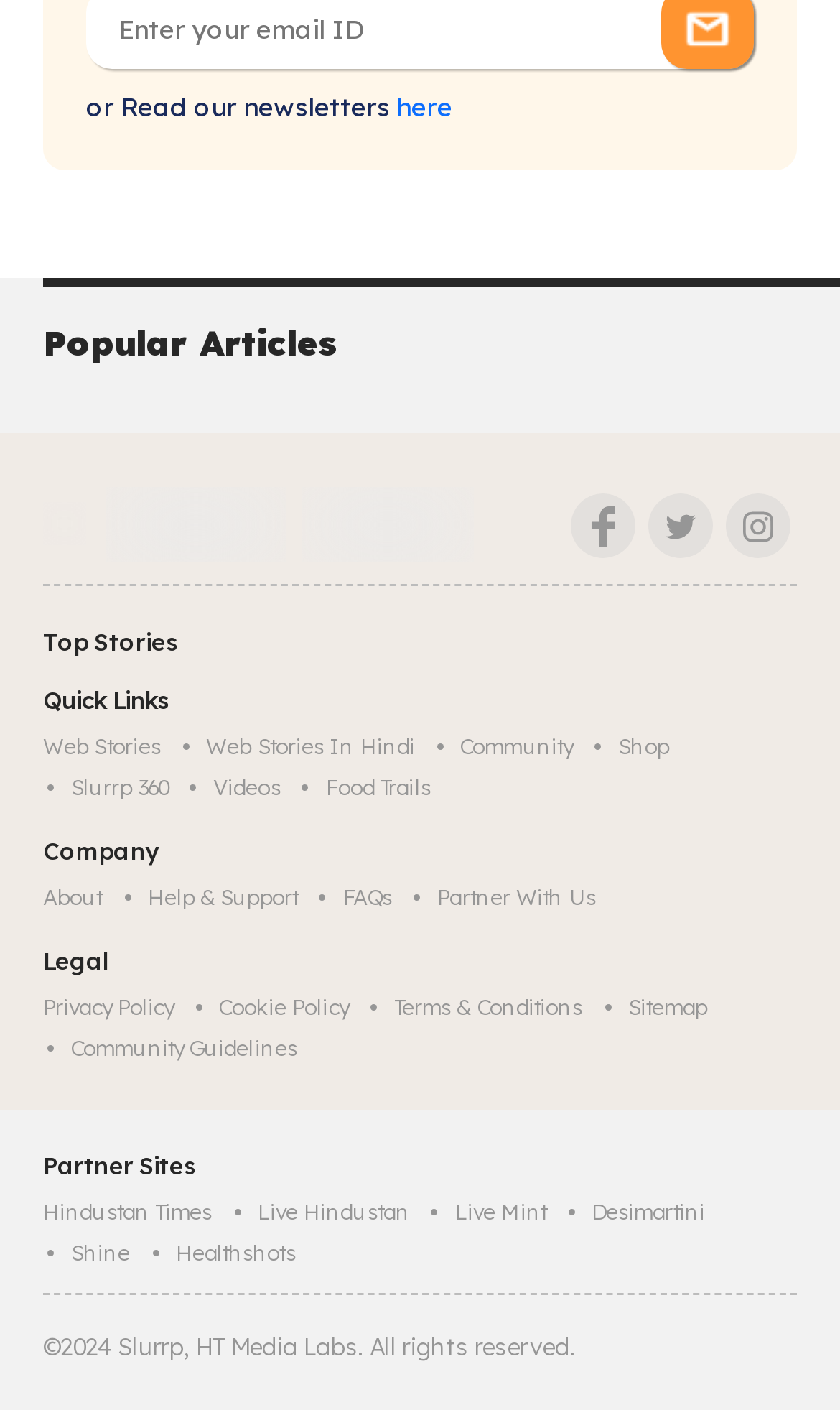Analyze the image and deliver a detailed answer to the question: What is the last link under 'Company'?

The links under 'Company' can be found starting from the heading element with the text 'Company'. The last link is 'Partner With Us' with bounding box coordinates [0.521, 0.62, 0.73, 0.649].